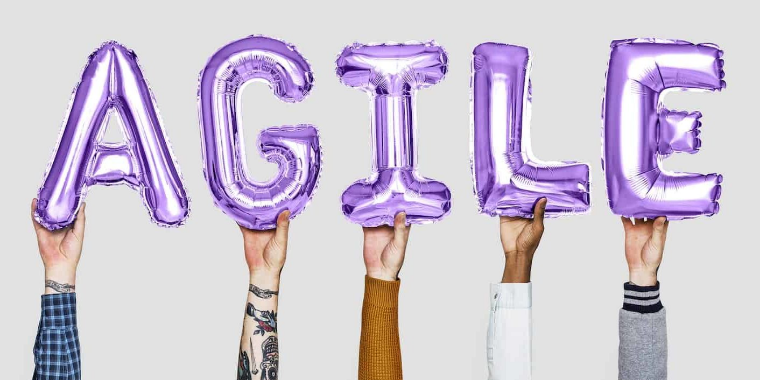What does the word spelled out by the balloon letters mean?
Answer the question with a detailed explanation, including all necessary information.

The caption explains that the balloon letters collectively spell out the word 'AGILE', which is a concept related to flexibility, teamwork, and a forward-thinking approach in product development and pricing strategies.